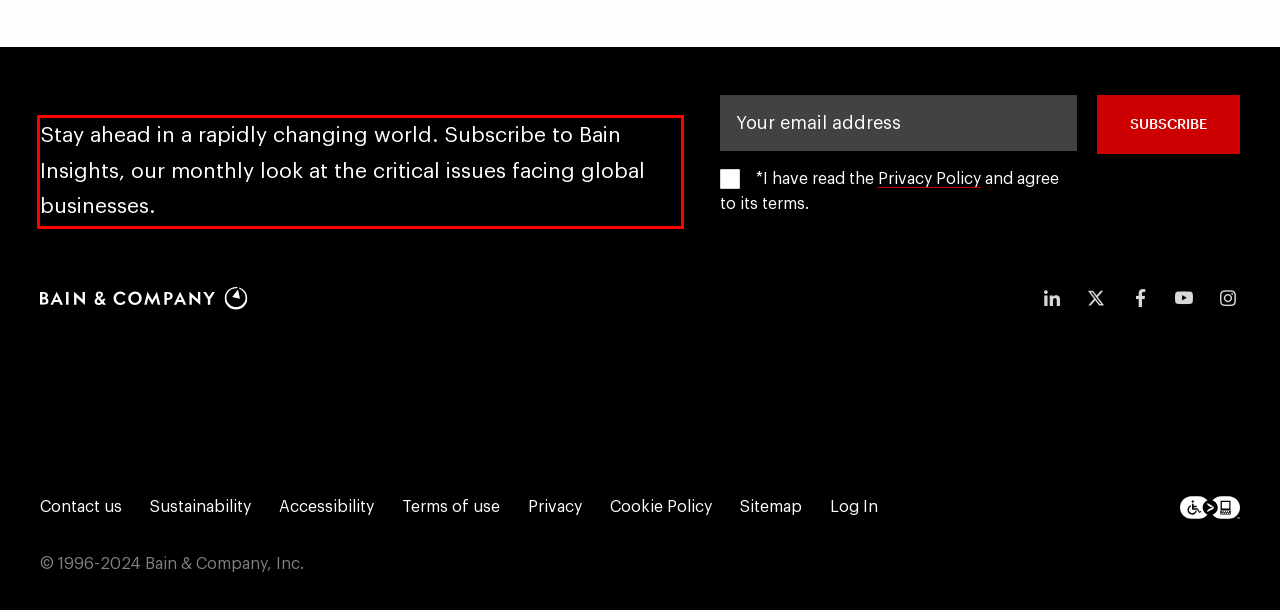You are provided with a webpage screenshot that includes a red rectangle bounding box. Extract the text content from within the bounding box using OCR.

Stay ahead in a rapidly changing world. Subscribe to Bain Insights, our monthly look at the critical issues facing global businesses.